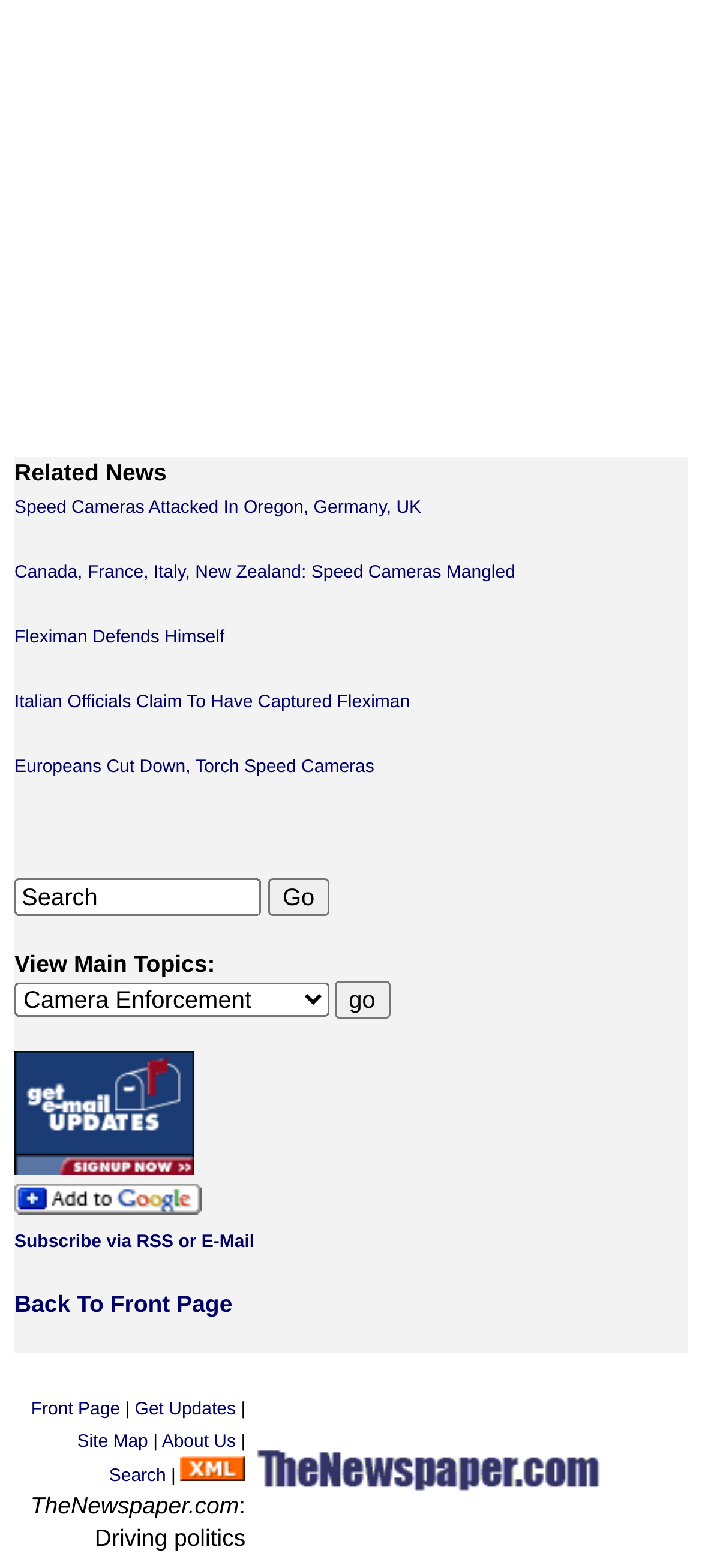Please find the bounding box coordinates in the format (top-left x, top-left y, bottom-right x, bottom-right y) for the given element description. Ensure the coordinates are floating point numbers between 0 and 1. Description: parent_node: Camera Enforcement value="go"

[0.476, 0.625, 0.555, 0.65]